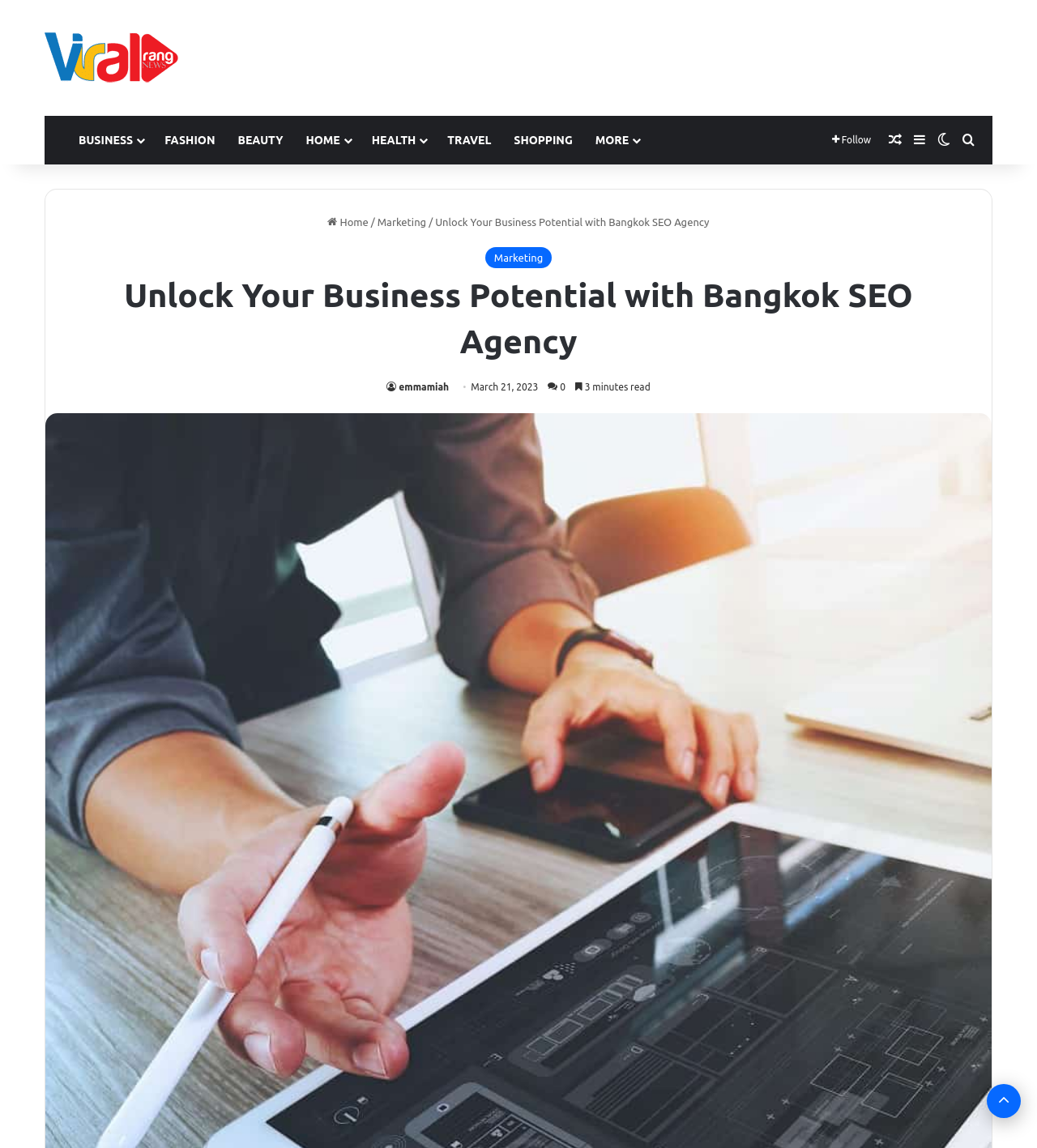Please specify the coordinates of the bounding box for the element that should be clicked to carry out this instruction: "Click on the HSRII link". The coordinates must be four float numbers between 0 and 1, formatted as [left, top, right, bottom].

None